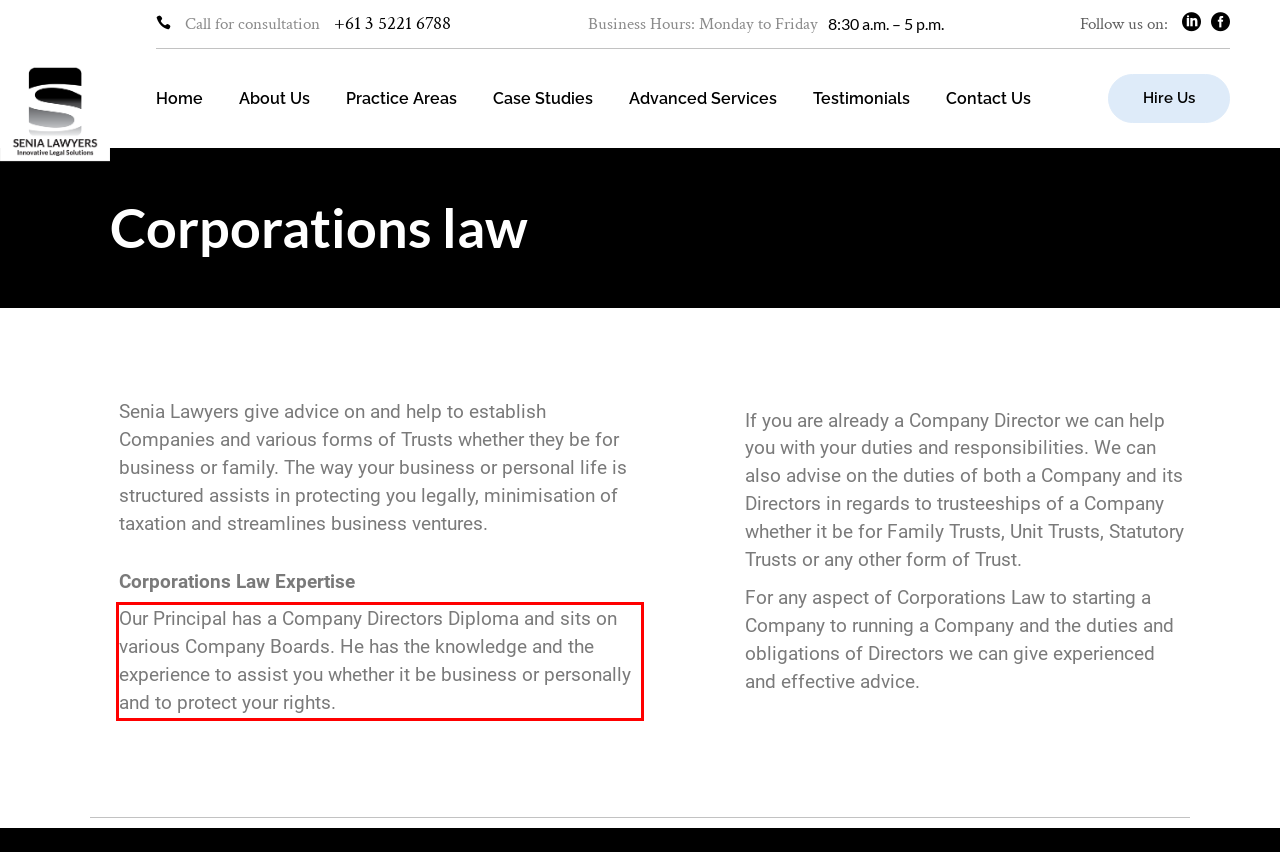Please analyze the provided webpage screenshot and perform OCR to extract the text content from the red rectangle bounding box.

Our Principal has a Company Directors Diploma and sits on various Company Boards. He has the knowledge and the experience to assist you whether it be business or personally and to protect your rights.